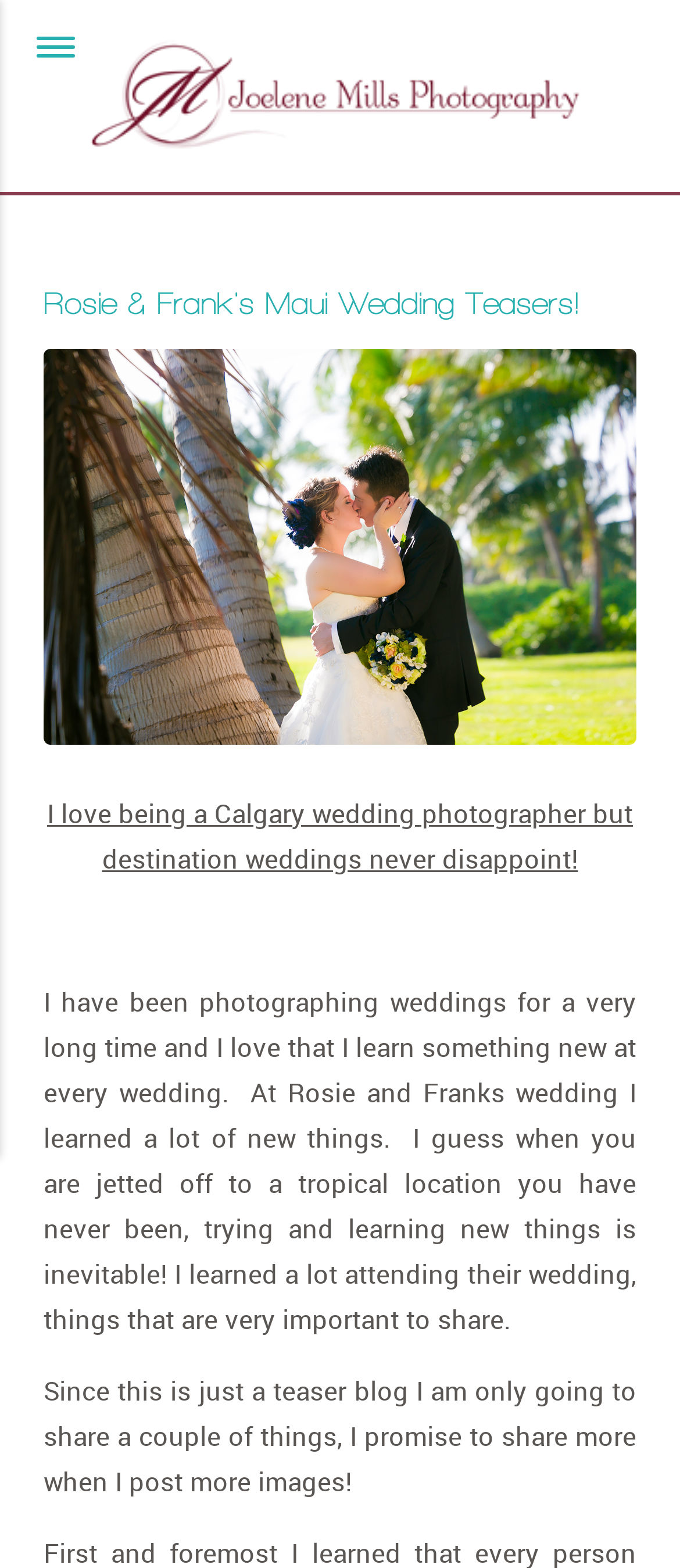Answer the question in one word or a short phrase:
Where is the author based?

Calgary, Alberta